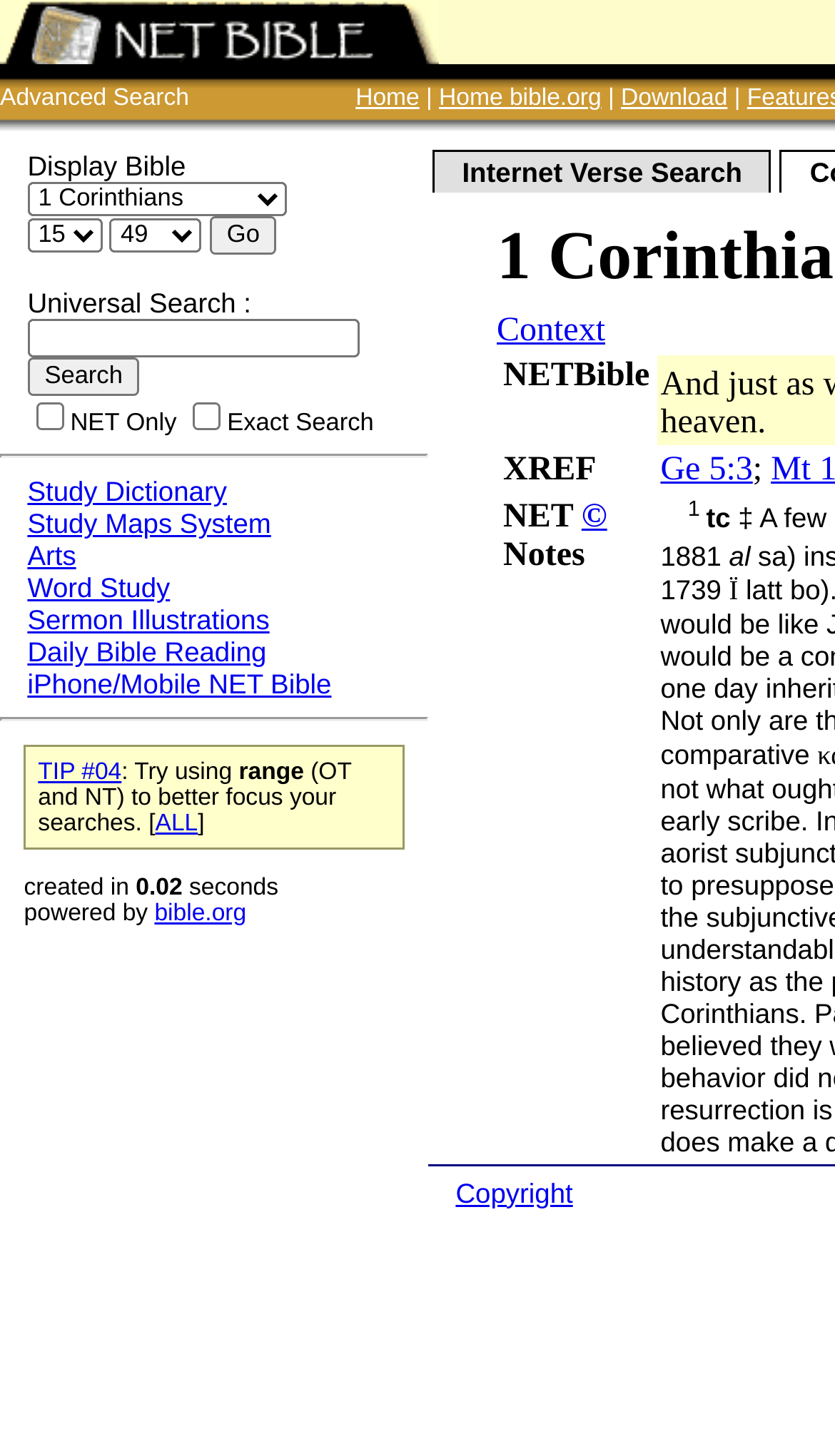Find the bounding box of the UI element described as follows: "Word Study".

[0.033, 0.392, 0.204, 0.415]